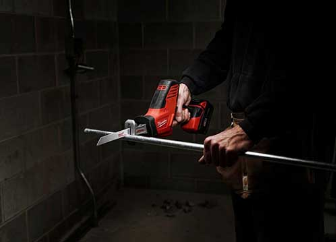Using the details in the image, give a detailed response to the question below:
What is the stroke length of the Hackzall?

The stroke length of the Hackzall can be found in the caption, which describes the tool's features and specifications. The caption states that the Hackzall has a 'responsive 3/4-inch stroke length', indicating its ability to efficiently tackle various tasks.